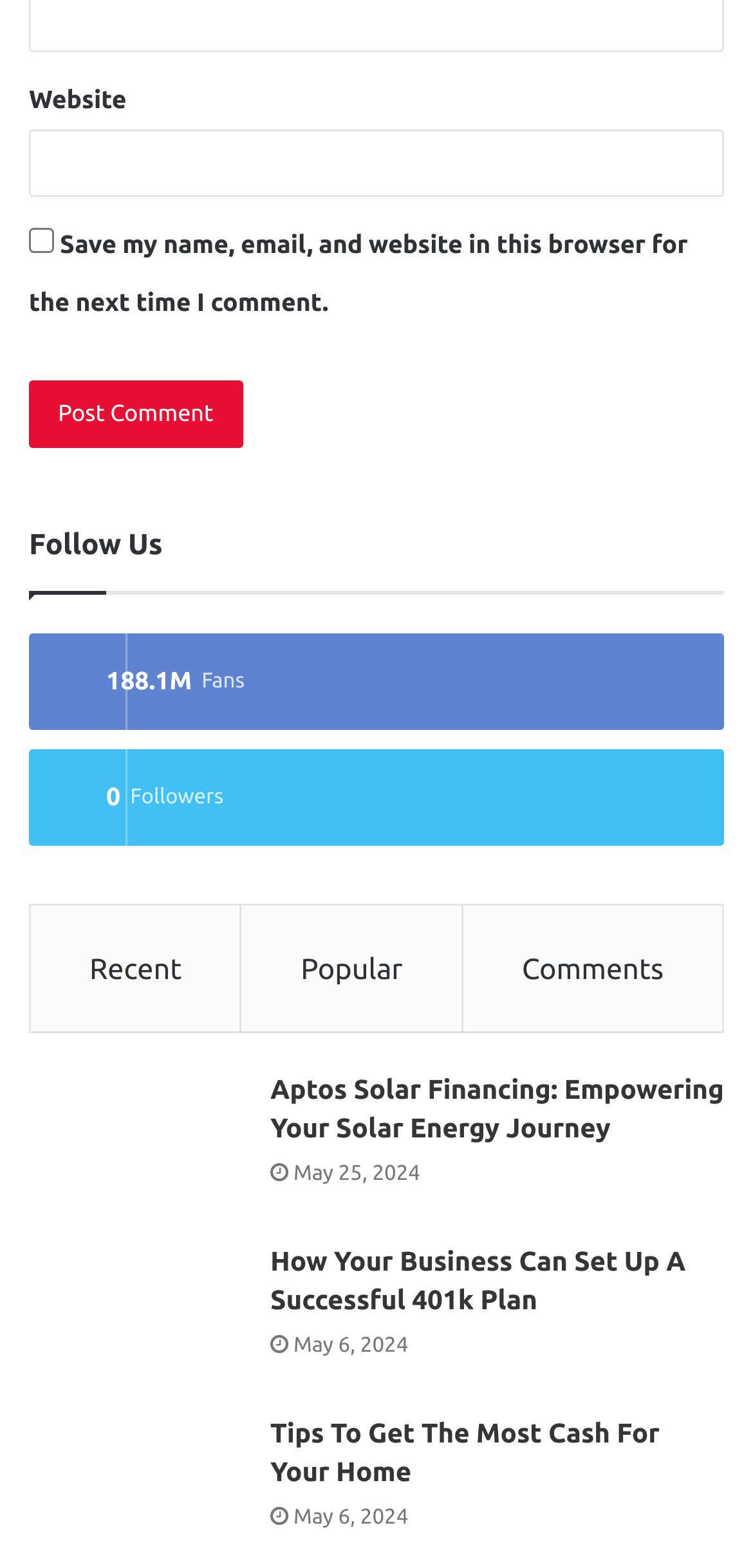Provide the bounding box coordinates of the HTML element this sentence describes: "0 Followers".

[0.038, 0.478, 0.962, 0.54]